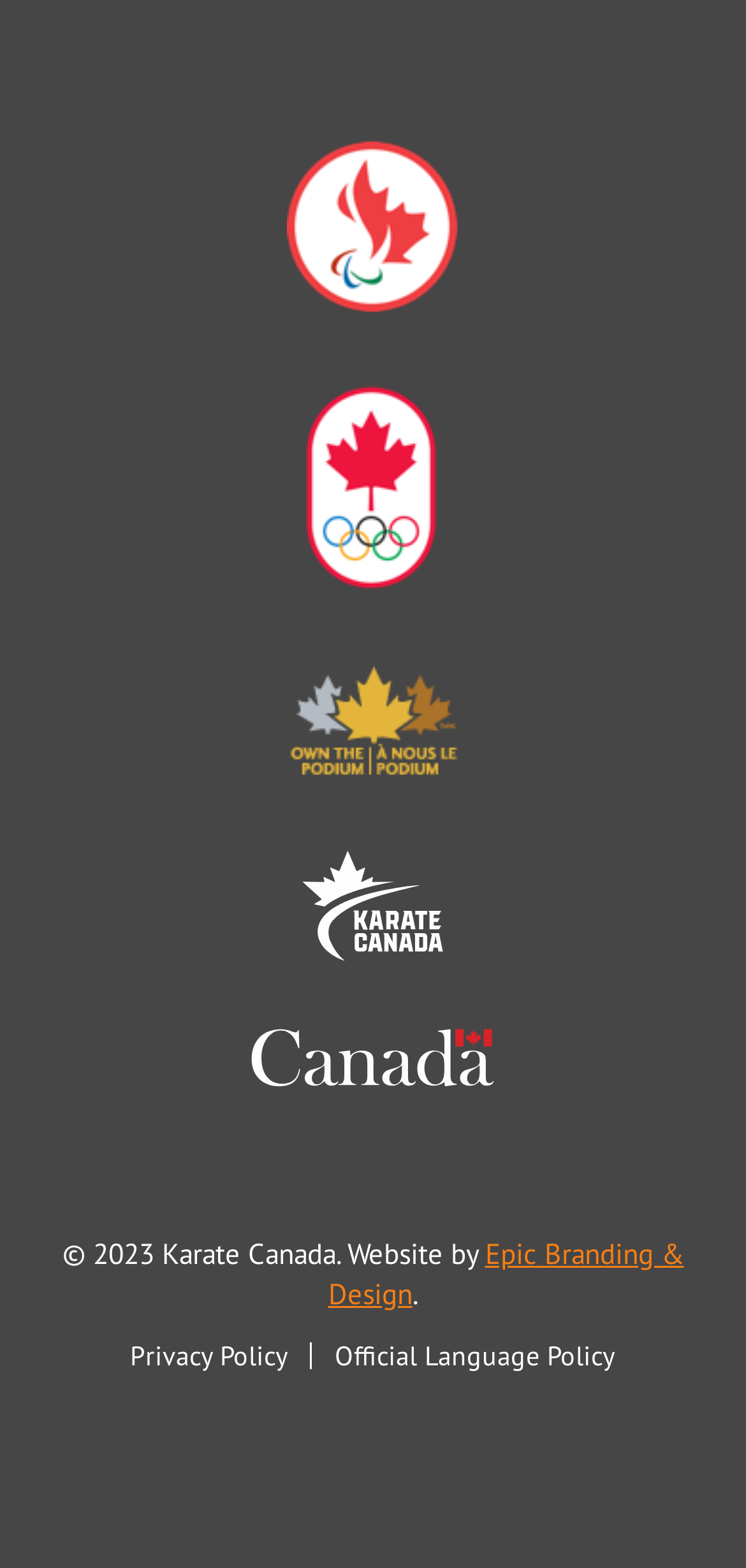Identify the bounding box coordinates of the area you need to click to perform the following instruction: "click the CPC Games logo".

[0.385, 0.089, 0.615, 0.209]